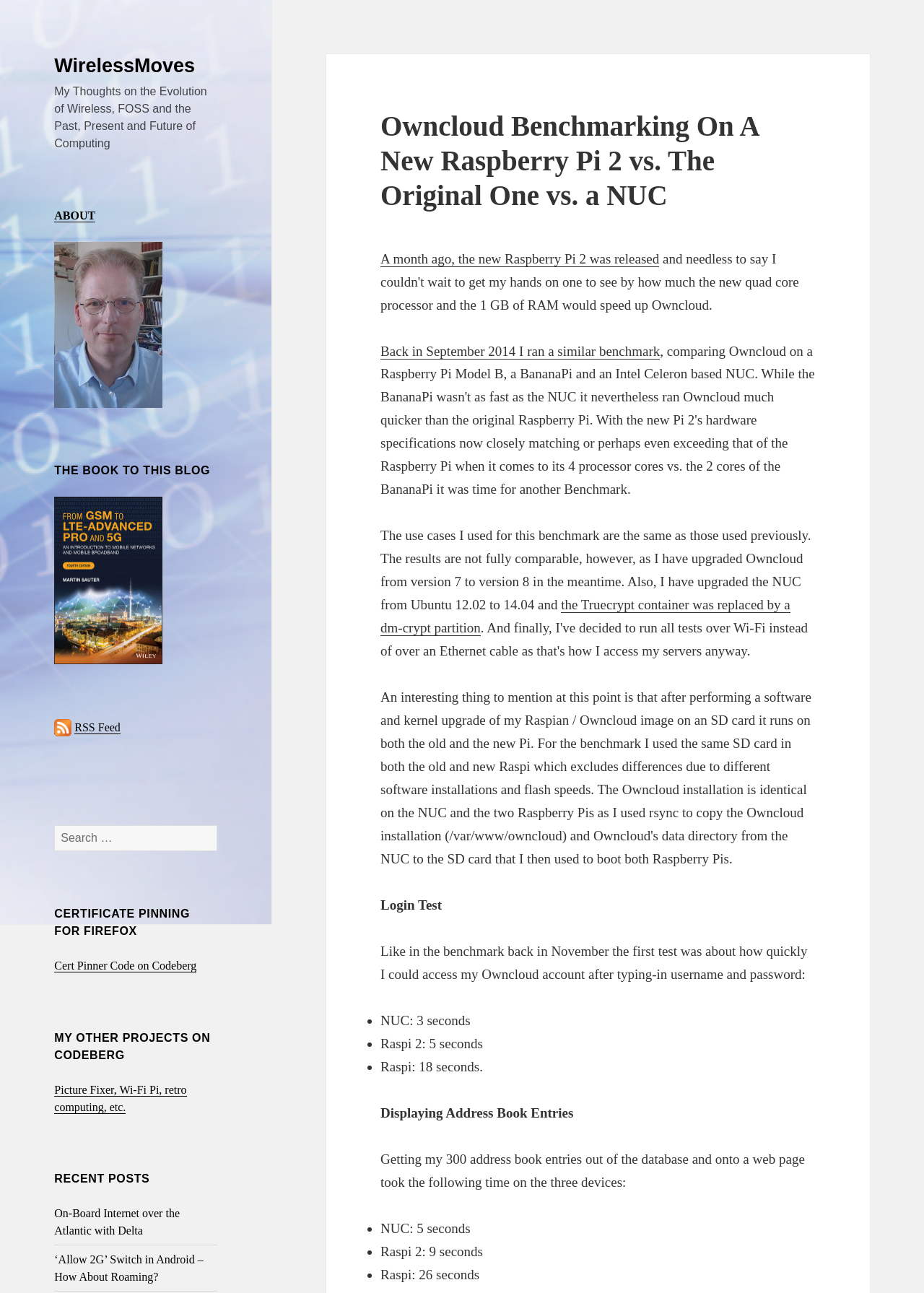Refer to the element description Cert Pinner Code on Codeberg and identify the corresponding bounding box in the screenshot. Format the coordinates as (top-left x, top-left y, bottom-right x, bottom-right y) with values in the range of 0 to 1.

[0.059, 0.742, 0.213, 0.752]